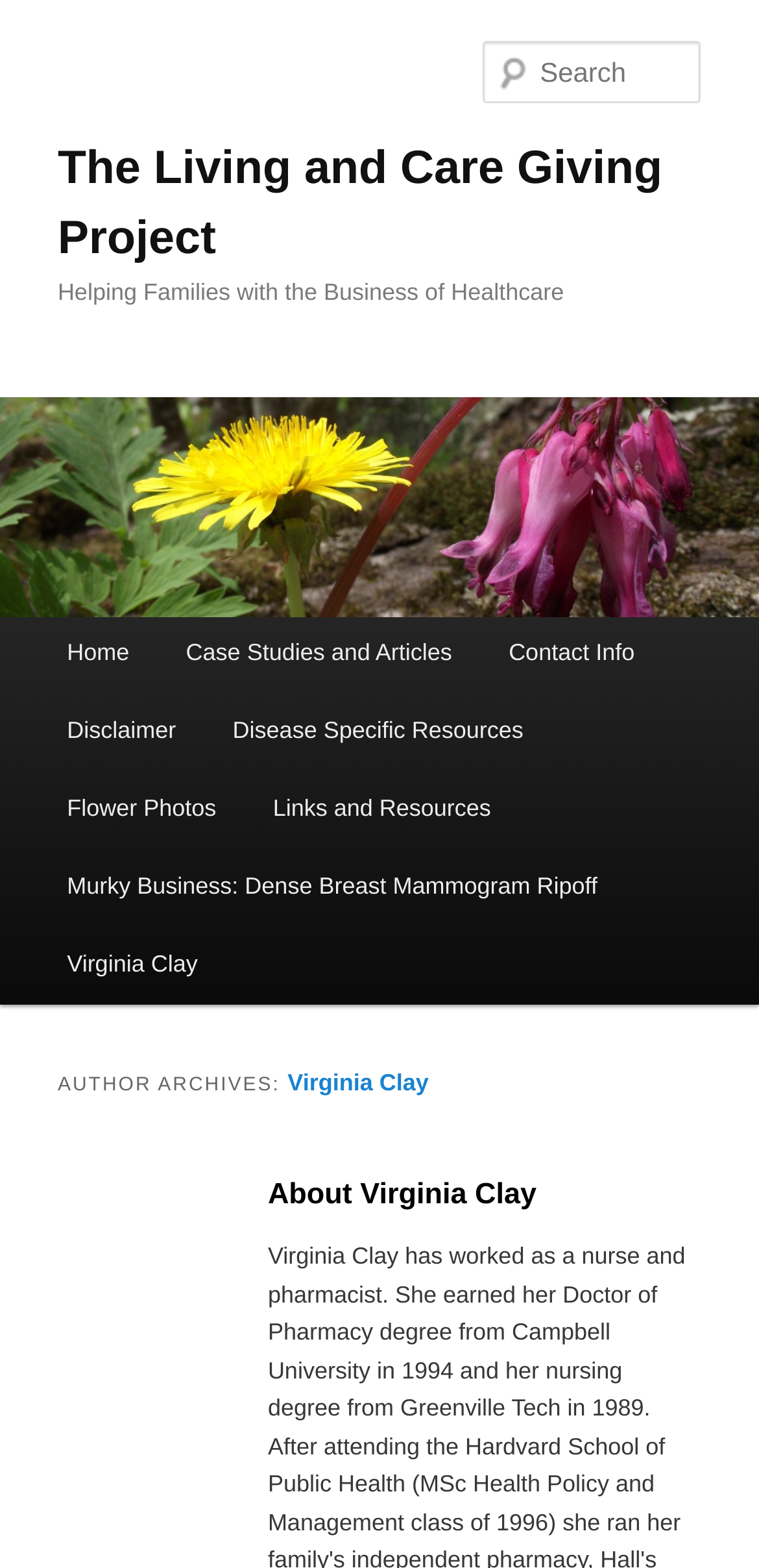Respond to the following question with a brief word or phrase:
What are the main menu items on the webpage?

Home, Case Studies and Articles, Contact Info, etc.